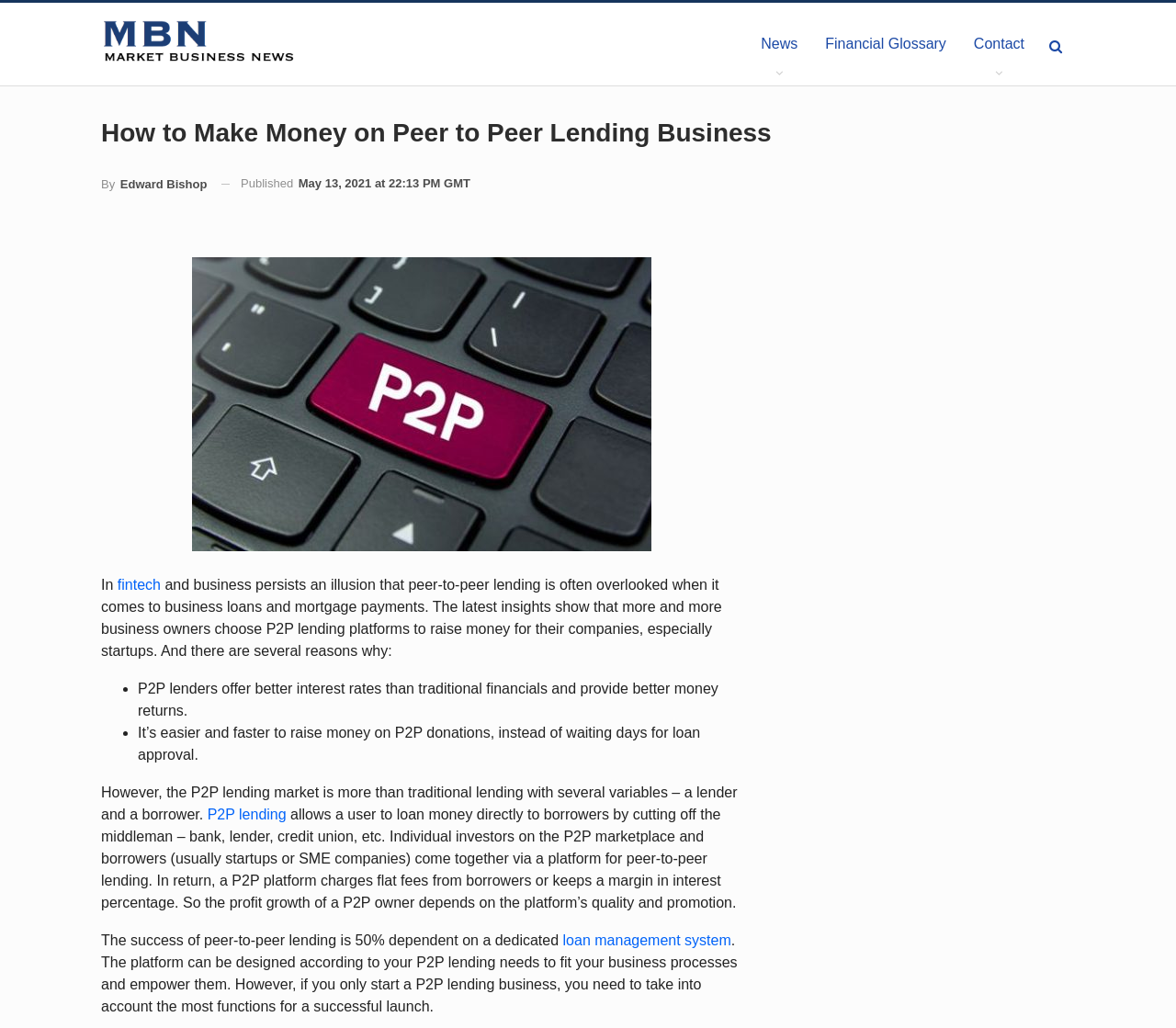What is the advantage of P2P lending over traditional financials?
Look at the image and respond with a one-word or short-phrase answer.

Better interest rates